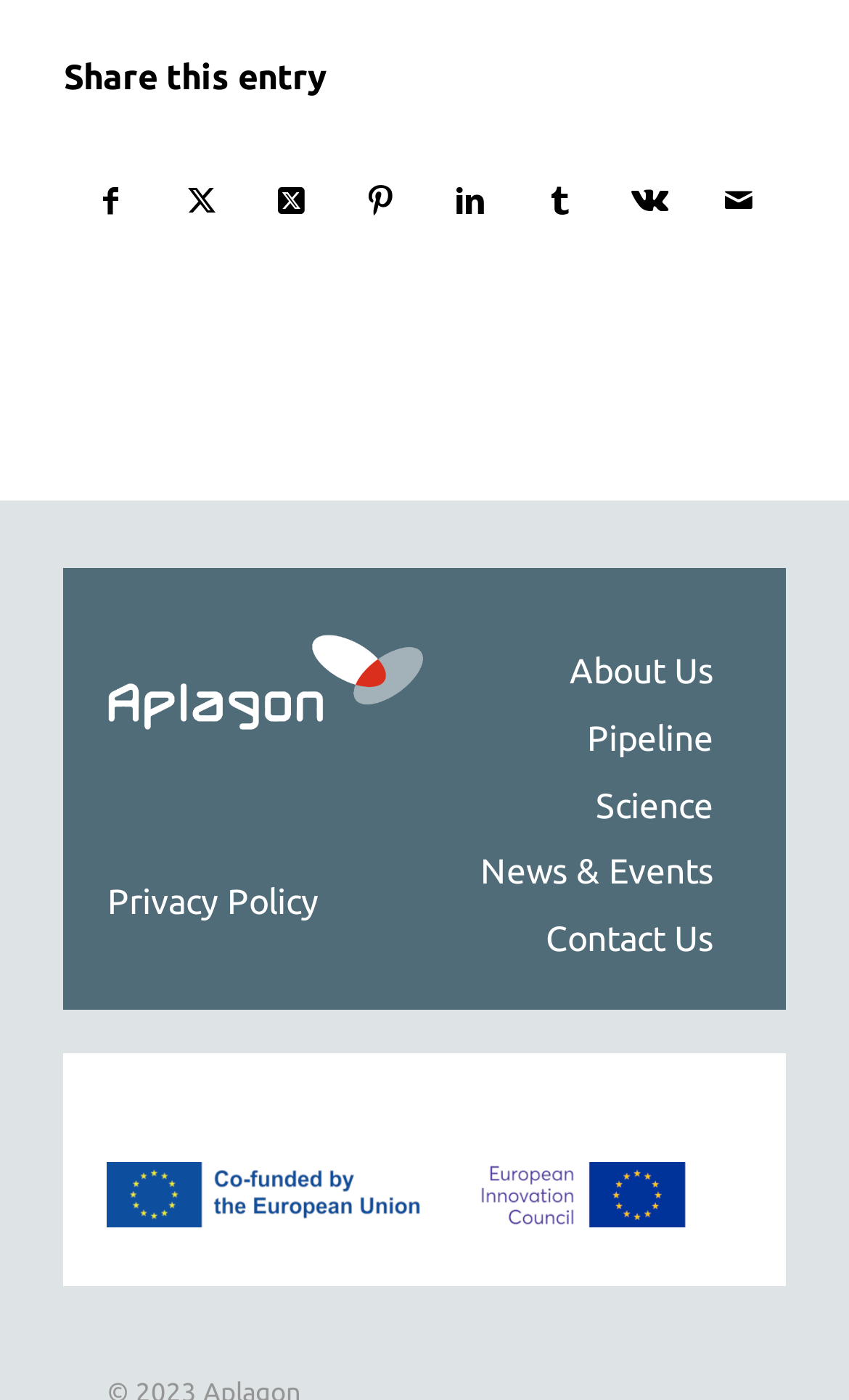Identify the bounding box coordinates of the clickable section necessary to follow the following instruction: "Share on Facebook". The coordinates should be presented as four float numbers from 0 to 1, i.e., [left, top, right, bottom].

[0.078, 0.103, 0.183, 0.184]